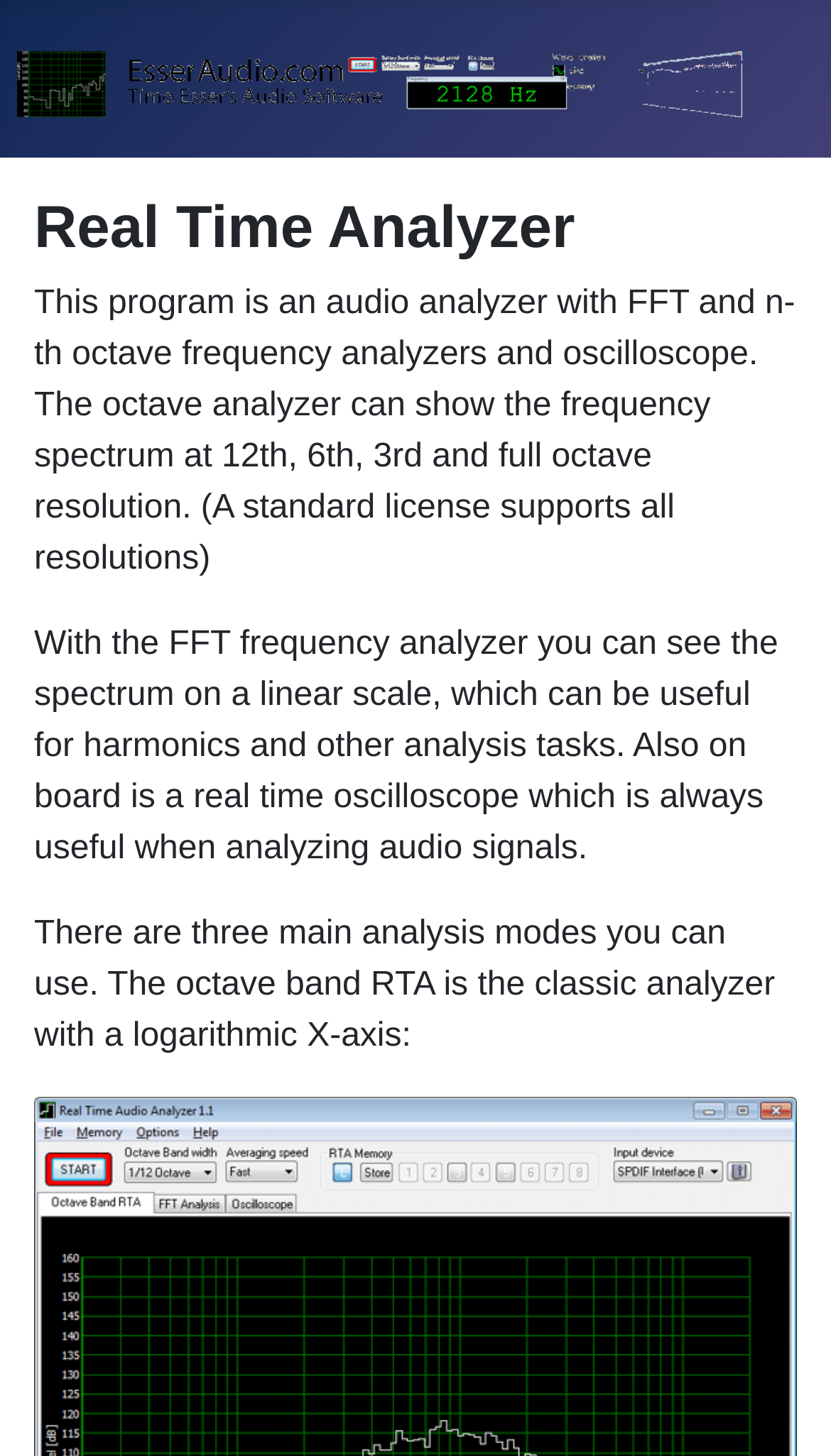Give a one-word or short-phrase answer to the following question: 
What is the purpose of the real-time oscilloscope?

Analyzing audio signals